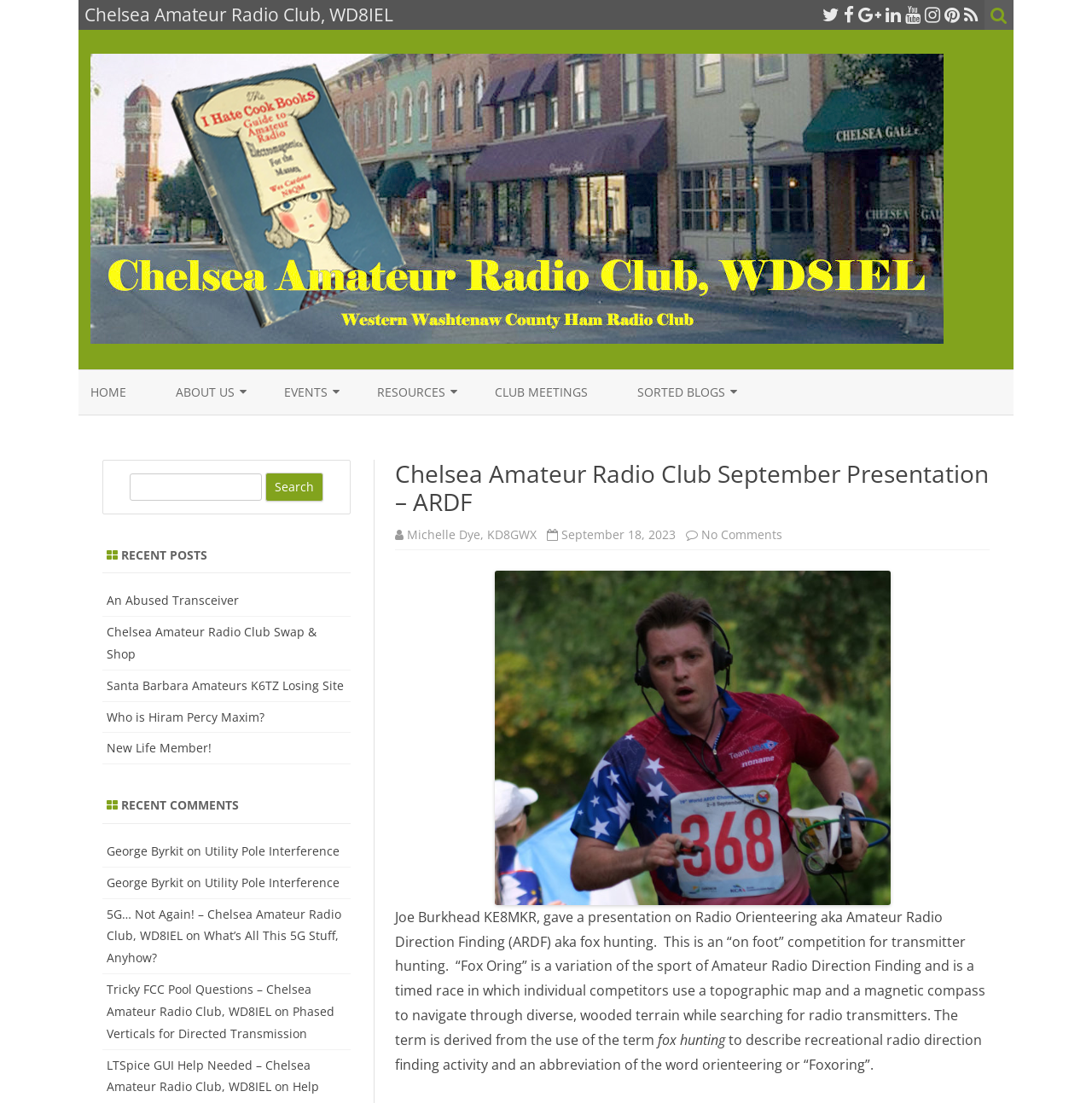Construct a thorough caption encompassing all aspects of the webpage.

The webpage is about the Chelsea Amateur Radio Club, specifically the September presentation on Amateur Radio Direction Finding (ARDF) also known as fox hunting. At the top, there are several social media links and a logo of the club. Below that, there is a navigation menu with links to different sections of the website, including HOME, ABOUT US, CONTACT US, and more.

On the left side, there is a search bar with a search button. Below that, there are two sections: RECENT POSTS and RECENT COMMENTS. The RECENT POSTS section lists several article titles with links, and the RECENT COMMENTS section lists comments from users with links to the corresponding articles.

The main content of the page is a presentation about ARDF, which includes a heading, a paragraph of text, and an image. The text describes the presentation given by Joe Burkhead KE8MKR on Radio Orienteering, which is a competition for transmitter hunting. The image is likely related to the presentation.

At the top of the main content, there is a heading with the title of the presentation, and below that, there is a link to the presenter's name, Michelle Dye, KD8GWX. There is also a timestamp indicating when the presentation was given.